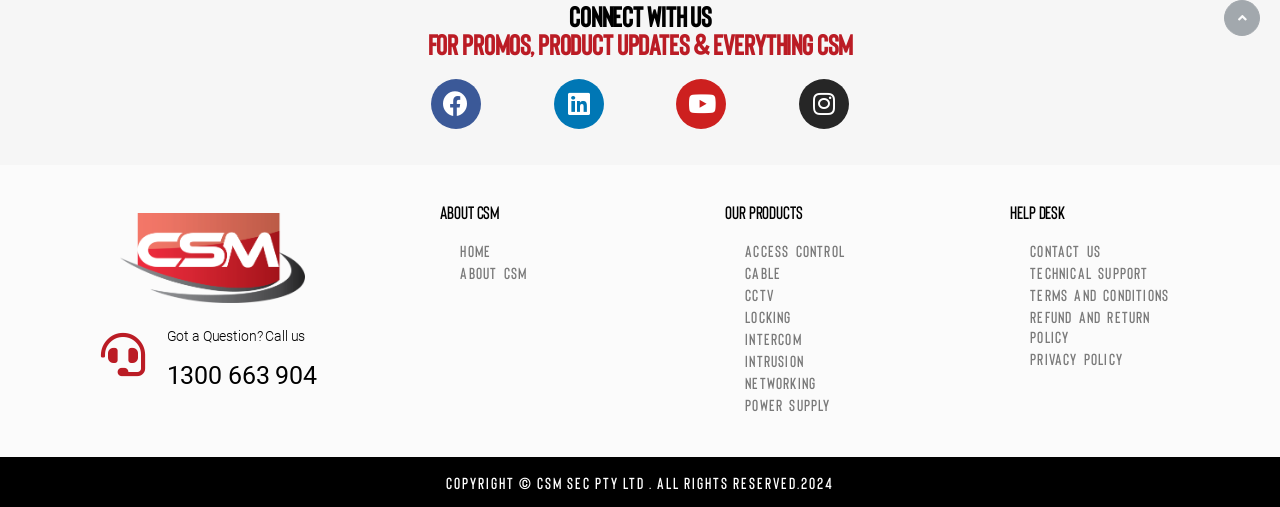What is the phone number to call for questions?
Based on the content of the image, thoroughly explain and answer the question.

I found the phone number by looking at the 'Got a Question? Call us' section, which is located below the social media links and above the 'ABOUT CSM' heading. The phone number is displayed as '1300 663 904'.